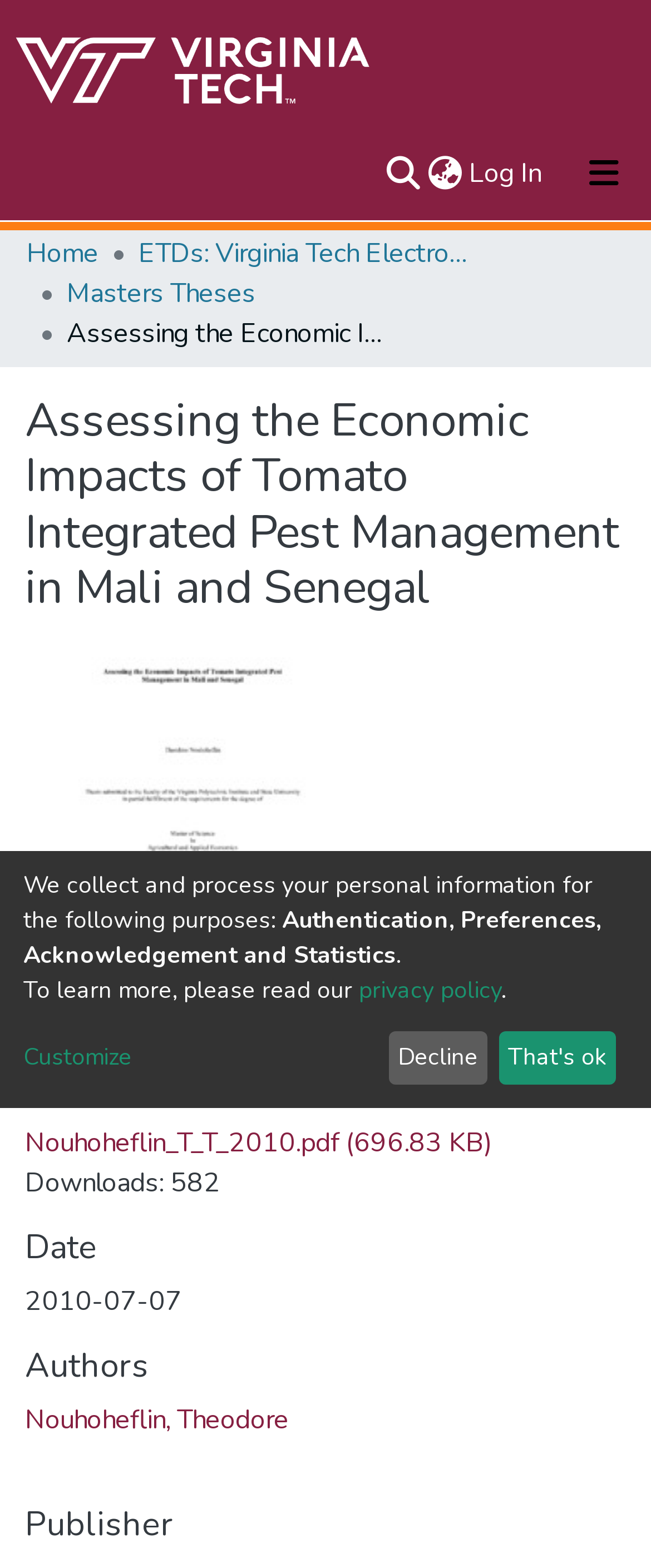What is the logo of the repository?
Give a detailed and exhaustive answer to the question.

The logo of the repository is located at the top left corner of the webpage, inside the navigation bar. It is an image element with a bounding box coordinate of [0.021, 0.022, 0.575, 0.076].